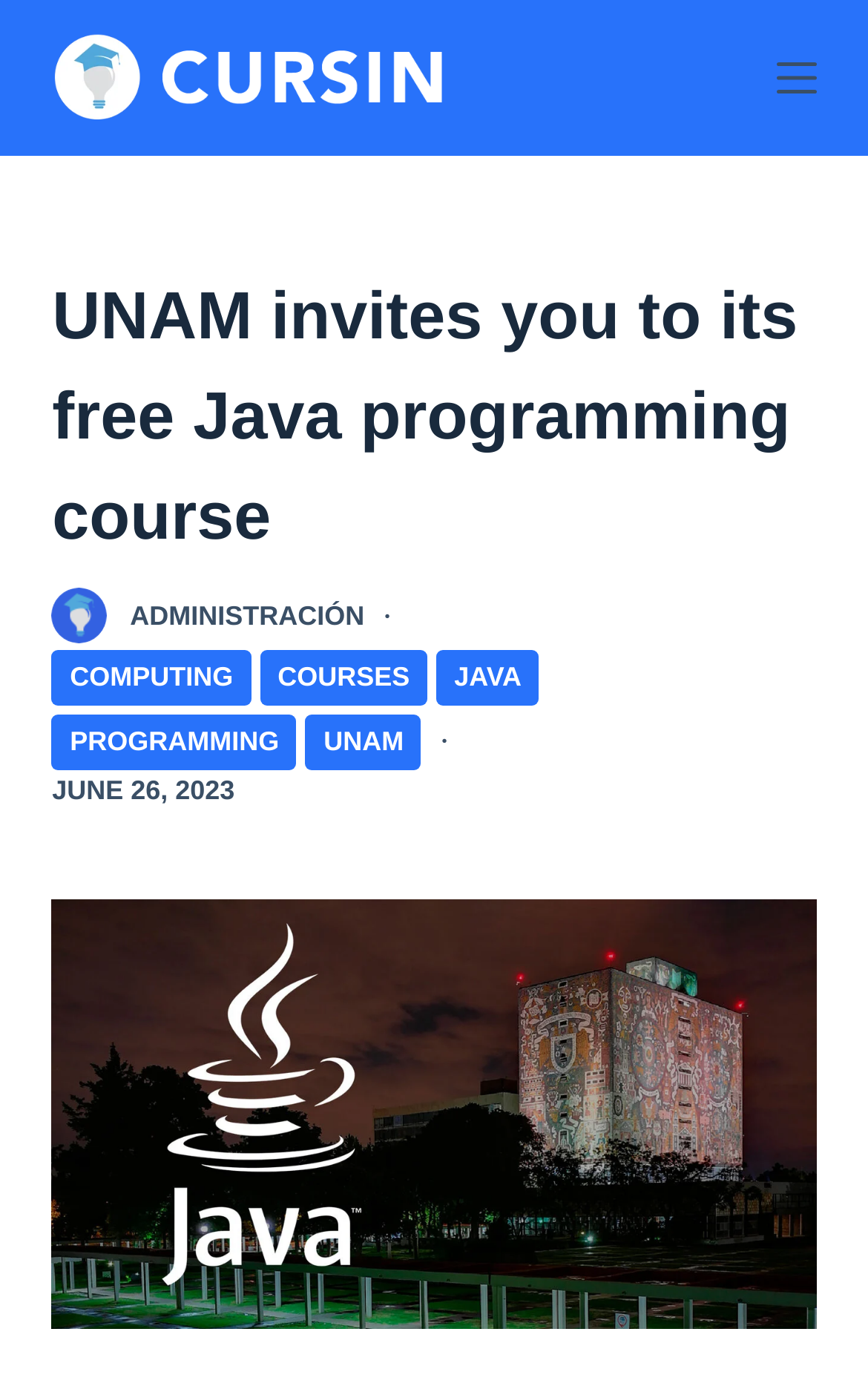Describe the webpage meticulously, covering all significant aspects.

The webpage appears to be a course introduction page, specifically for a free Java programming course offered by UNAM. At the top-left corner, there is a link to "Skip to content". Next to it, there is a link to "Cursin" accompanied by an image. On the top-right corner, there is a "Menu" button.

Below the top section, there is a header that spans the entire width of the page, containing the title "UNAM invites you to its free Java programming course". Underneath the title, there are several links arranged horizontally, including "Administración", "ADMINISTRACIÓN", "COMPUTING", "COURSES", "JAVA", "PROGRAMMING", and "UNAM". Each of these links has an accompanying image. 

At the bottom of the header section, there is a time element displaying the date "JUNE 26, 2023". The meta description suggests that learning Java not only provides valuable programming skills but also strengthens problem-solving abilities in a structured and logical manner.